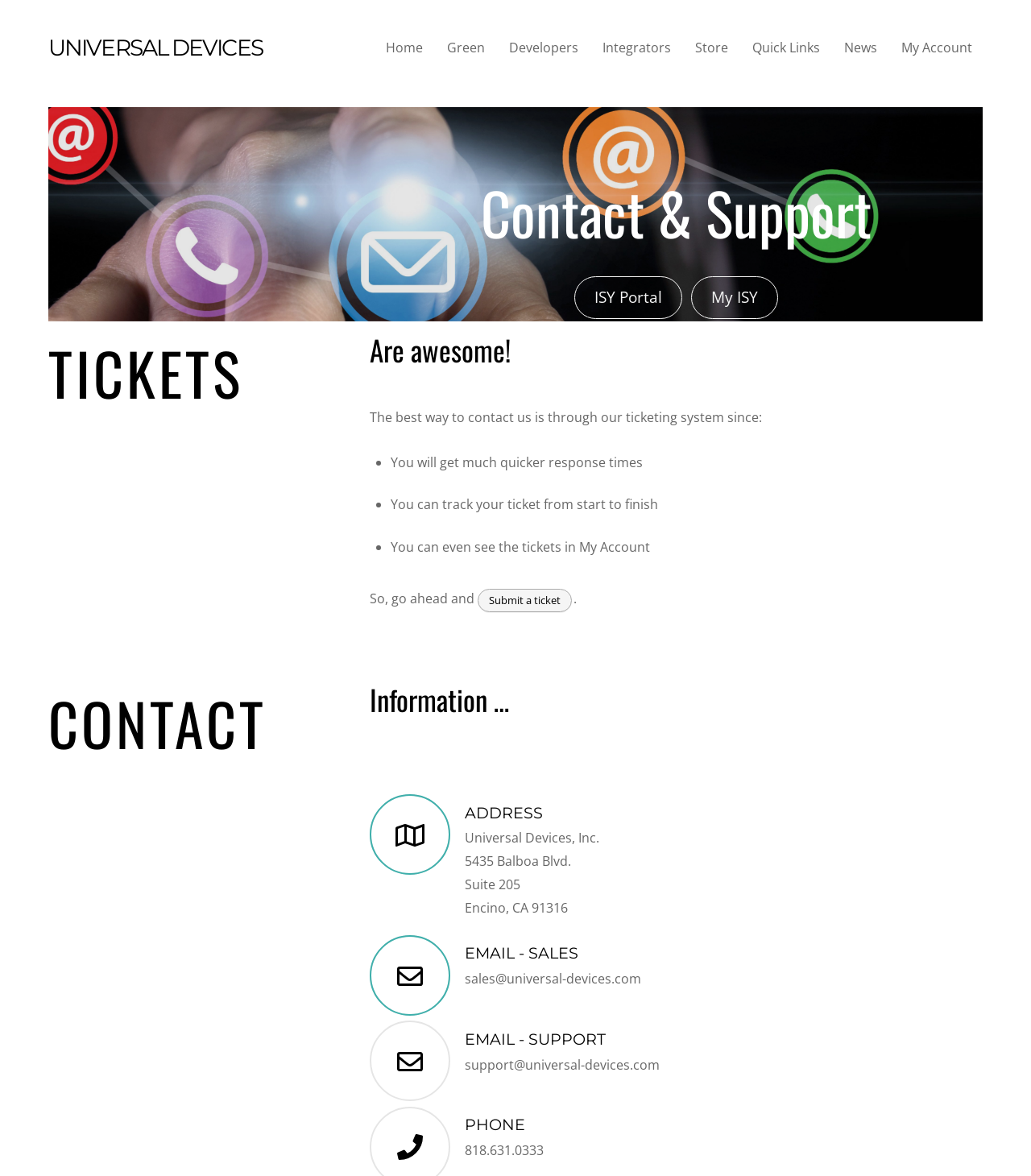Pinpoint the bounding box coordinates of the clickable area needed to execute the instruction: "Submit a ticket". The coordinates should be specified as four float numbers between 0 and 1, i.e., [left, top, right, bottom].

[0.463, 0.501, 0.554, 0.52]